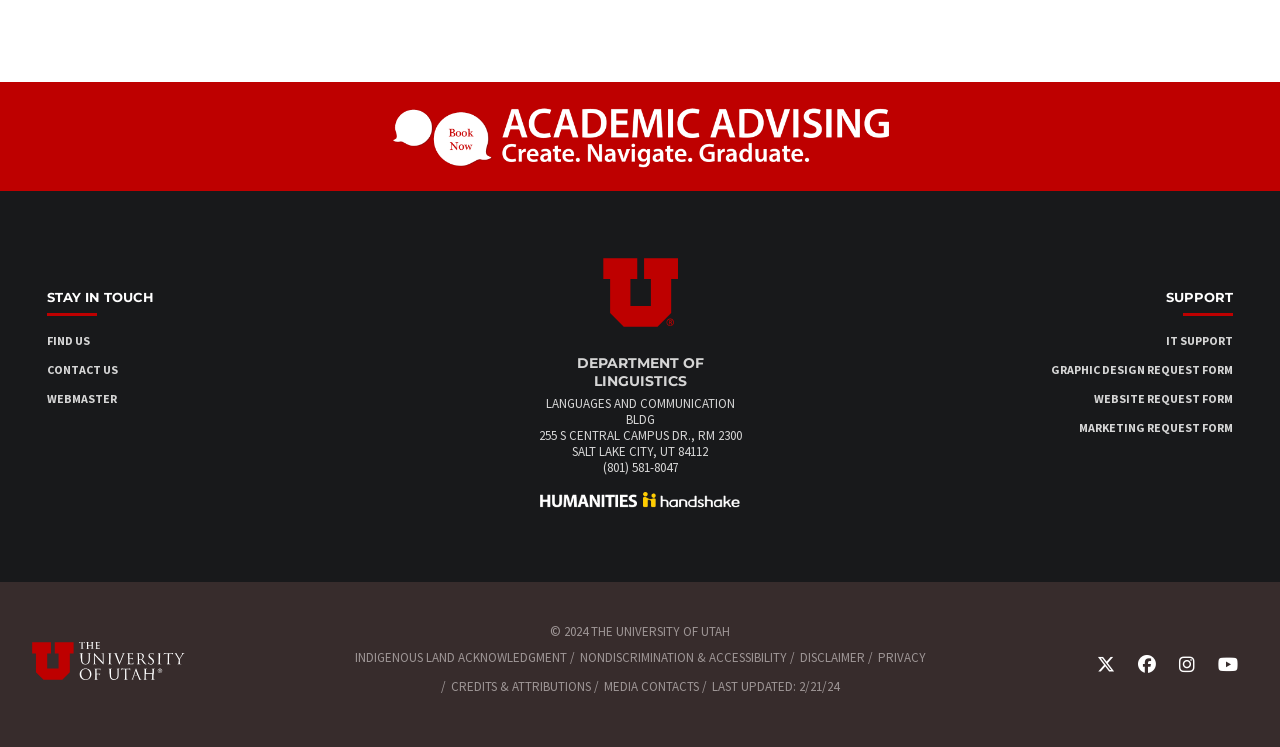Locate the bounding box for the described UI element: "Media Contacts". Ensure the coordinates are four float numbers between 0 and 1, formatted as [left, top, right, bottom].

[0.472, 0.908, 0.546, 0.931]